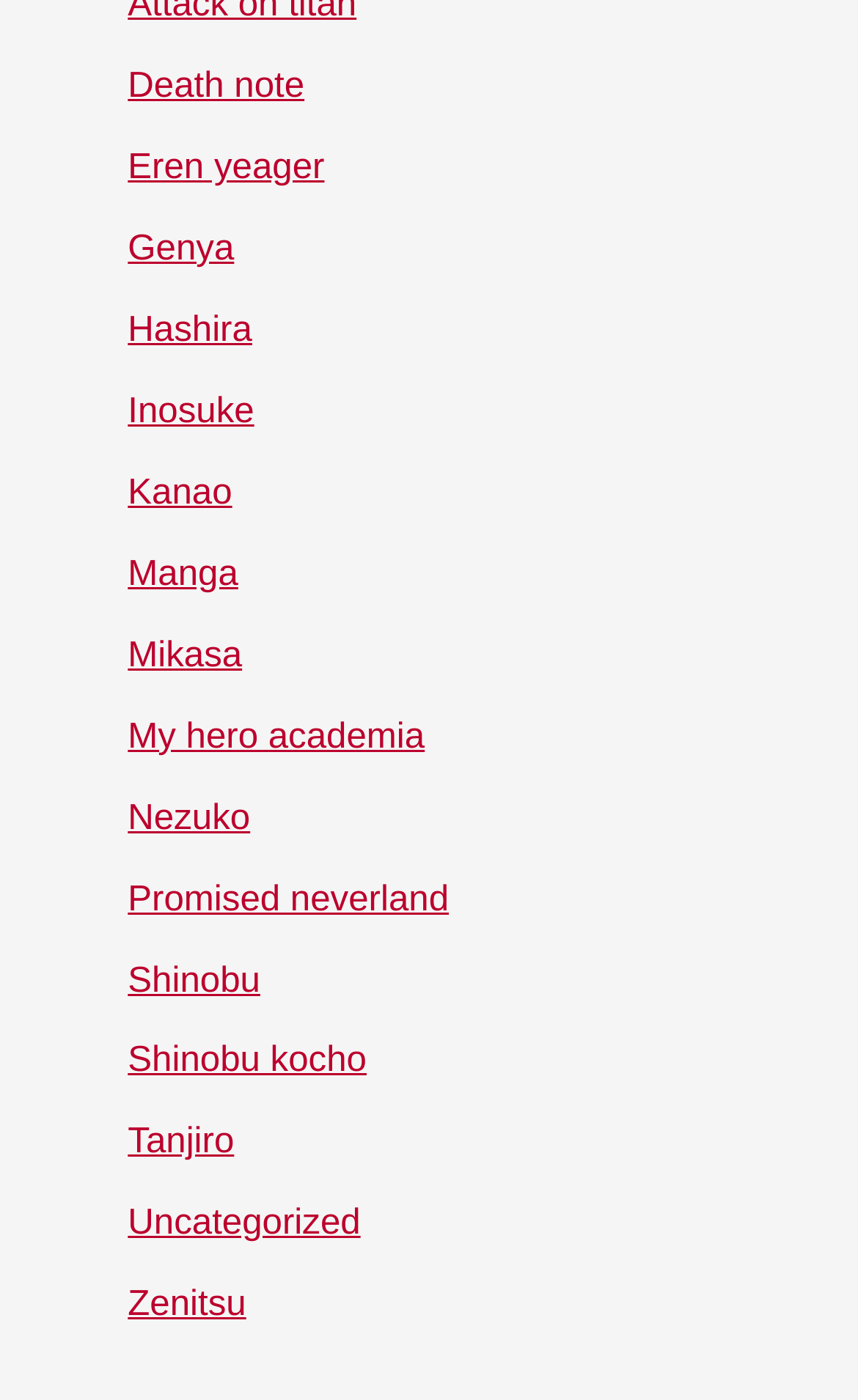Are all links related to anime or manga?
From the screenshot, supply a one-word or short-phrase answer.

Yes